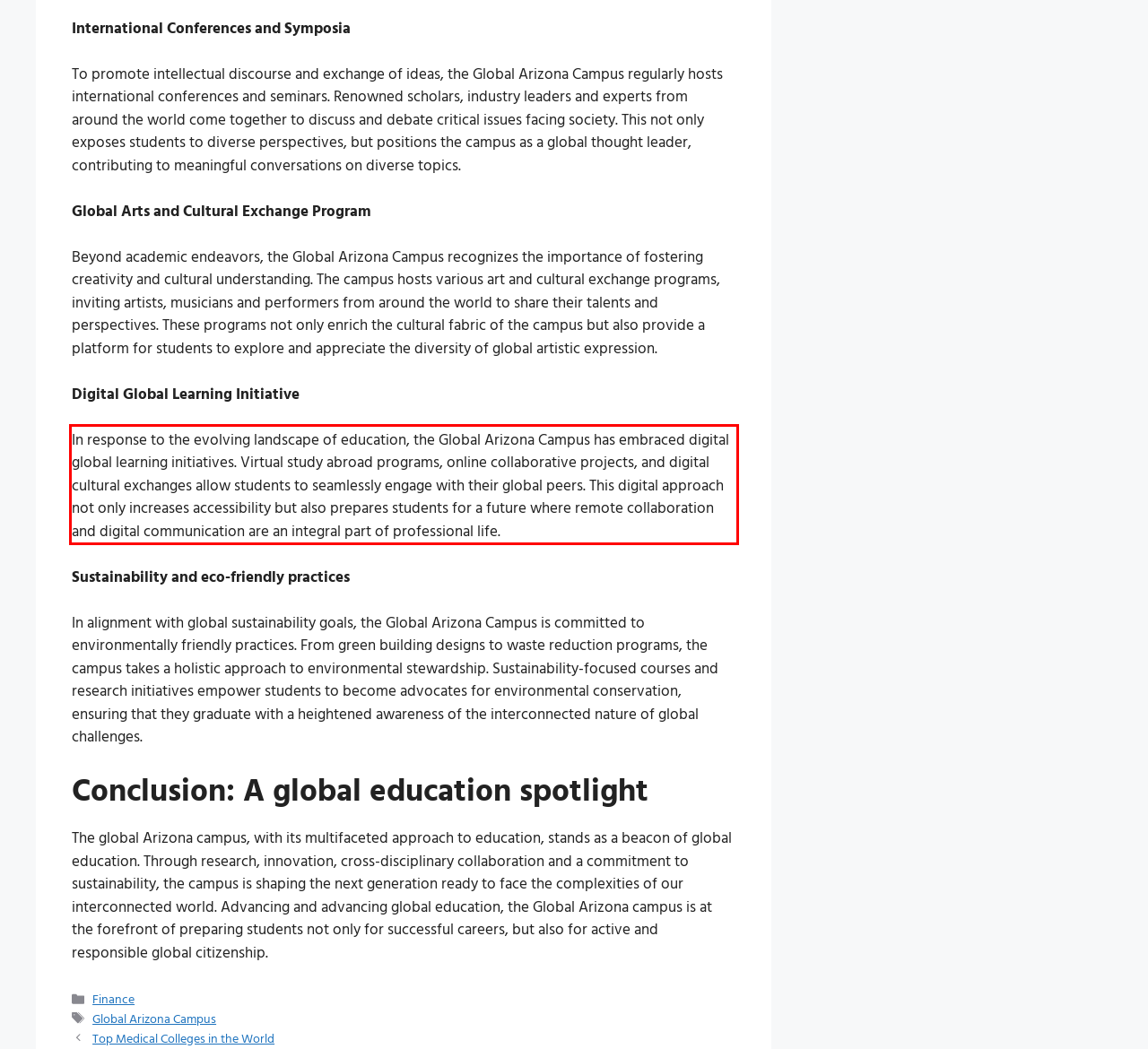You have a screenshot of a webpage, and there is a red bounding box around a UI element. Utilize OCR to extract the text within this red bounding box.

In response to the evolving landscape of education, the Global Arizona Campus has embraced digital global learning initiatives. Virtual study abroad programs, online collaborative projects, and digital cultural exchanges allow students to seamlessly engage with their global peers. This digital approach not only increases accessibility but also prepares students for a future where remote collaboration and digital communication are an integral part of professional life.